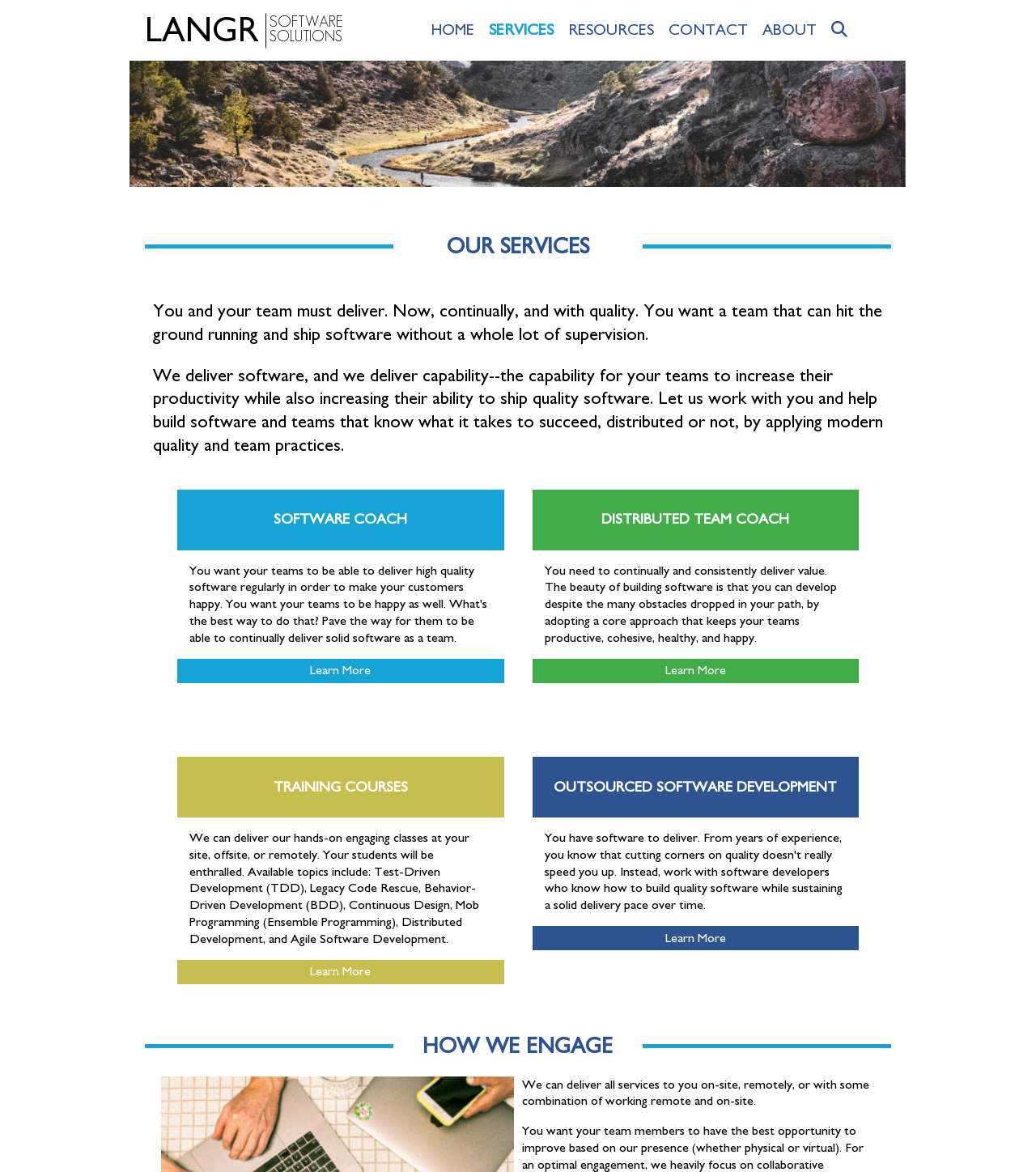Specify the bounding box coordinates of the area to click in order to follow the given instruction: "Click on the OUTSOURCED SOFTWARE DEVELOPMENT link."

[0.534, 0.665, 0.808, 0.678]